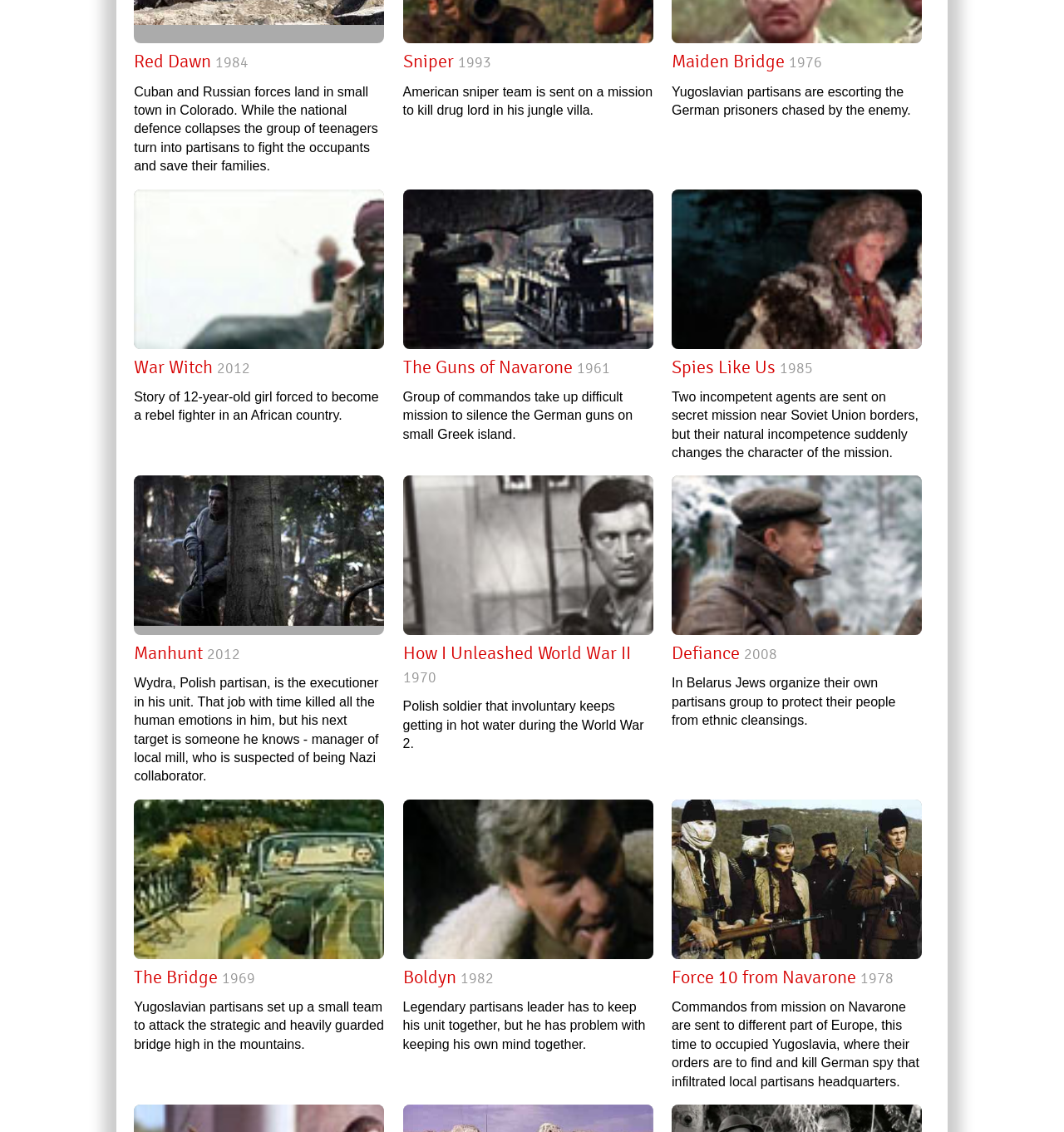Find the bounding box coordinates of the element's region that should be clicked in order to follow the given instruction: "Read about The Guns of Navarone 1961". The coordinates should consist of four float numbers between 0 and 1, i.e., [left, top, right, bottom].

[0.379, 0.314, 0.614, 0.334]